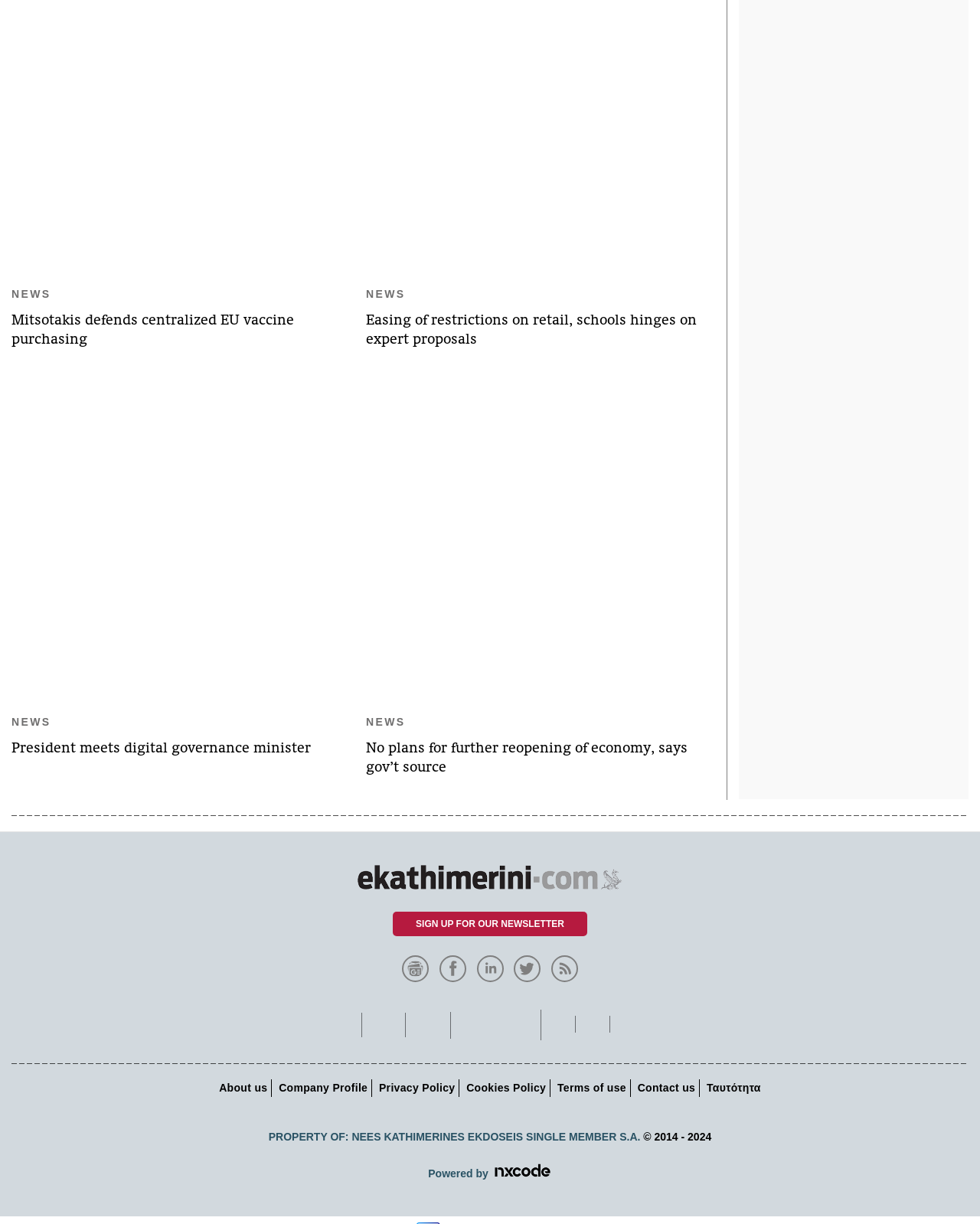Respond concisely with one word or phrase to the following query:
What is the purpose of the horizontal separator?

To separate sections